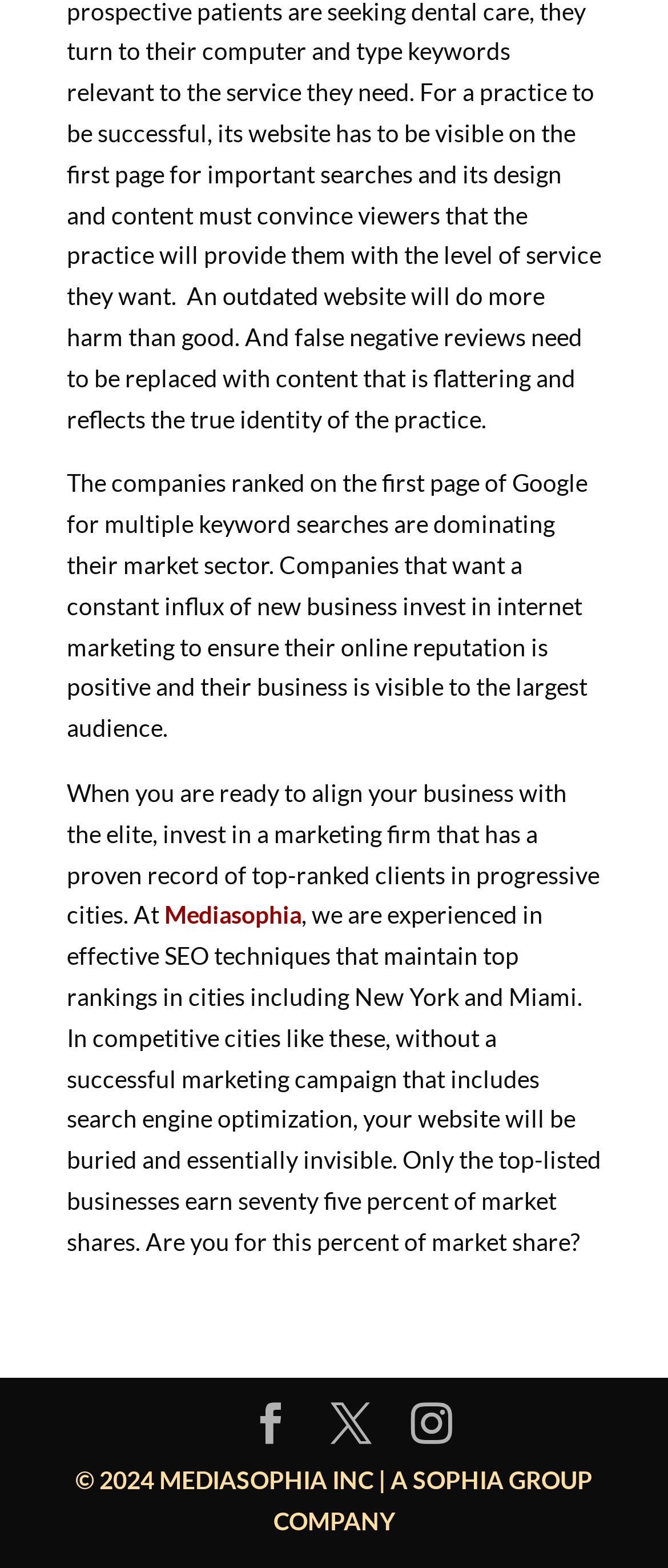In which cities is the company experienced in effective SEO techniques?
Refer to the image and respond with a one-word or short-phrase answer.

New York and Miami